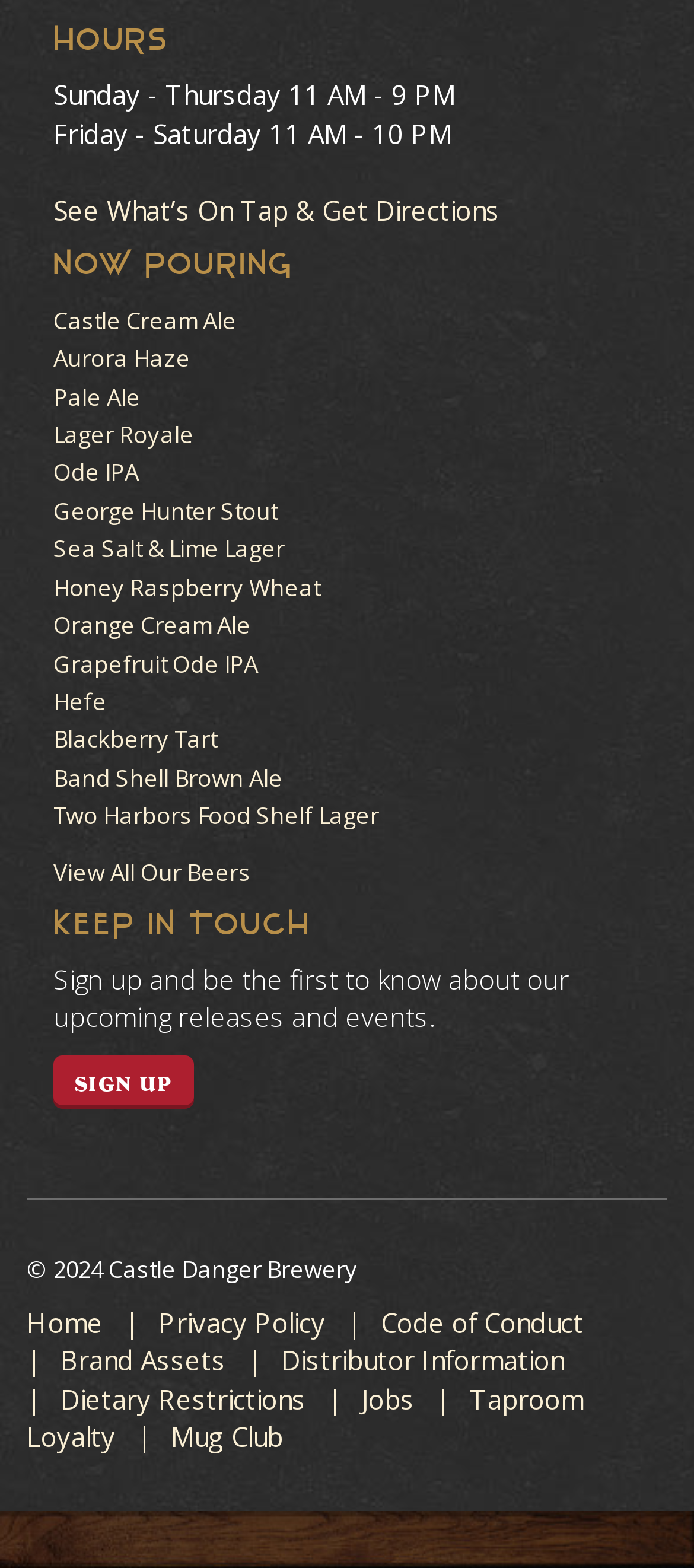What is the copyright year of the webpage?
Using the image as a reference, give a one-word or short phrase answer.

2024